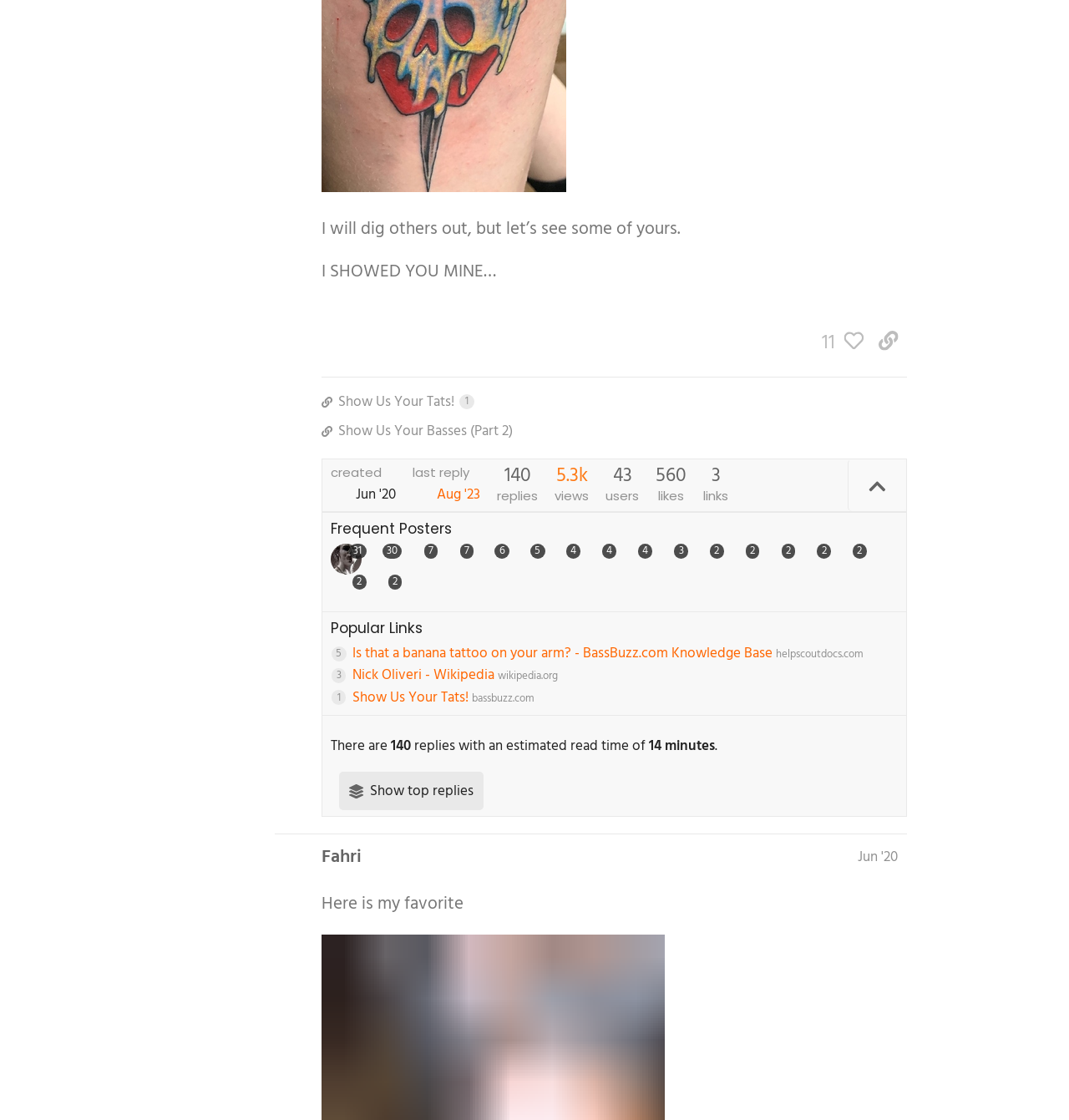Locate the bounding box coordinates of the area to click to fulfill this instruction: "Click to view people who liked this post". The bounding box should be presented as four float numbers between 0 and 1, in the order [left, top, right, bottom].

[0.761, 0.289, 0.808, 0.321]